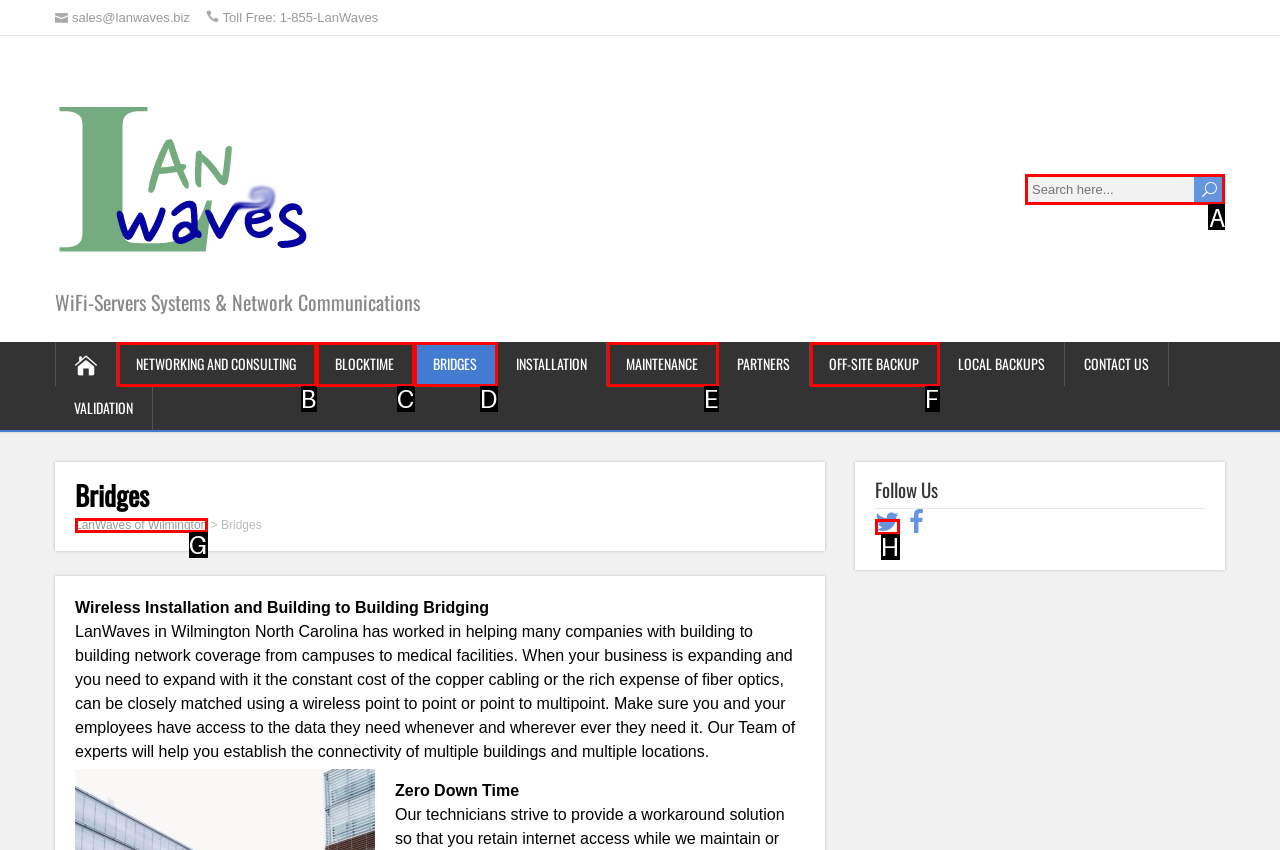Determine which letter corresponds to the UI element to click for this task: Visit the 'Art' page
Respond with the letter from the available options.

None